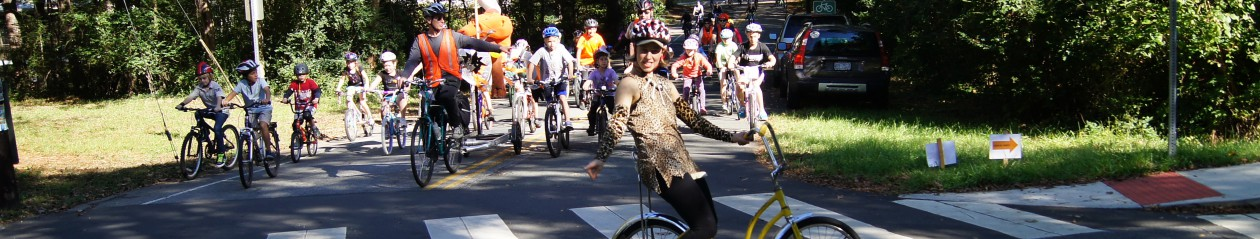What is the atmosphere of the event?
Can you provide a detailed and comprehensive answer to the question?

The caption describes the atmosphere of the event as lively, which is evident from the participants wearing colorful helmets and attire, and the overall festive spirit of the event.